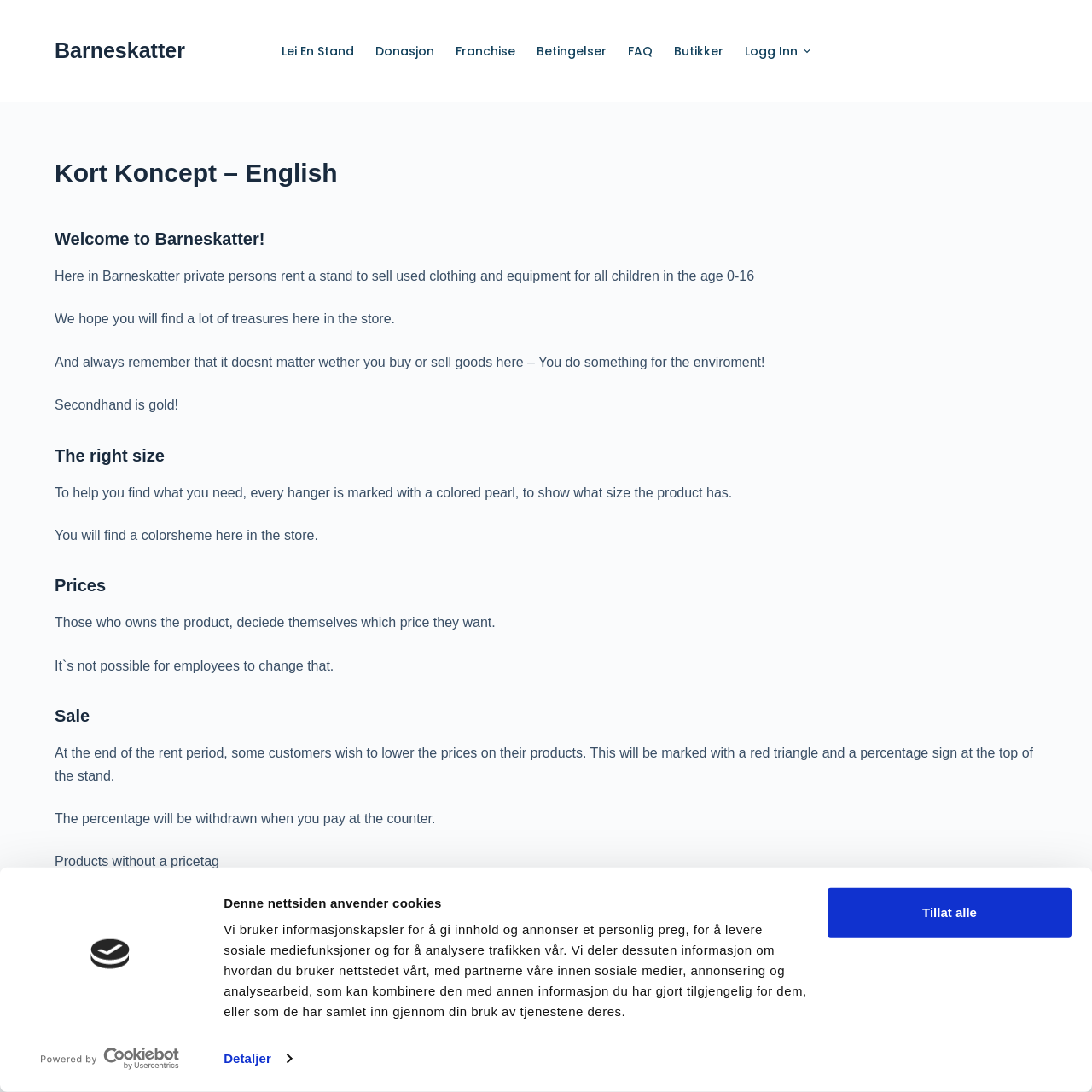What is the purpose of Barneskatter?
Please answer the question with as much detail and depth as you can.

Based on the webpage content, Barneskatter is a platform where private persons rent a stand to sell used clothing and equipment for children in the age 0-16. The purpose is to provide a marketplace for second-hand items, promoting sustainability and environmental friendliness.